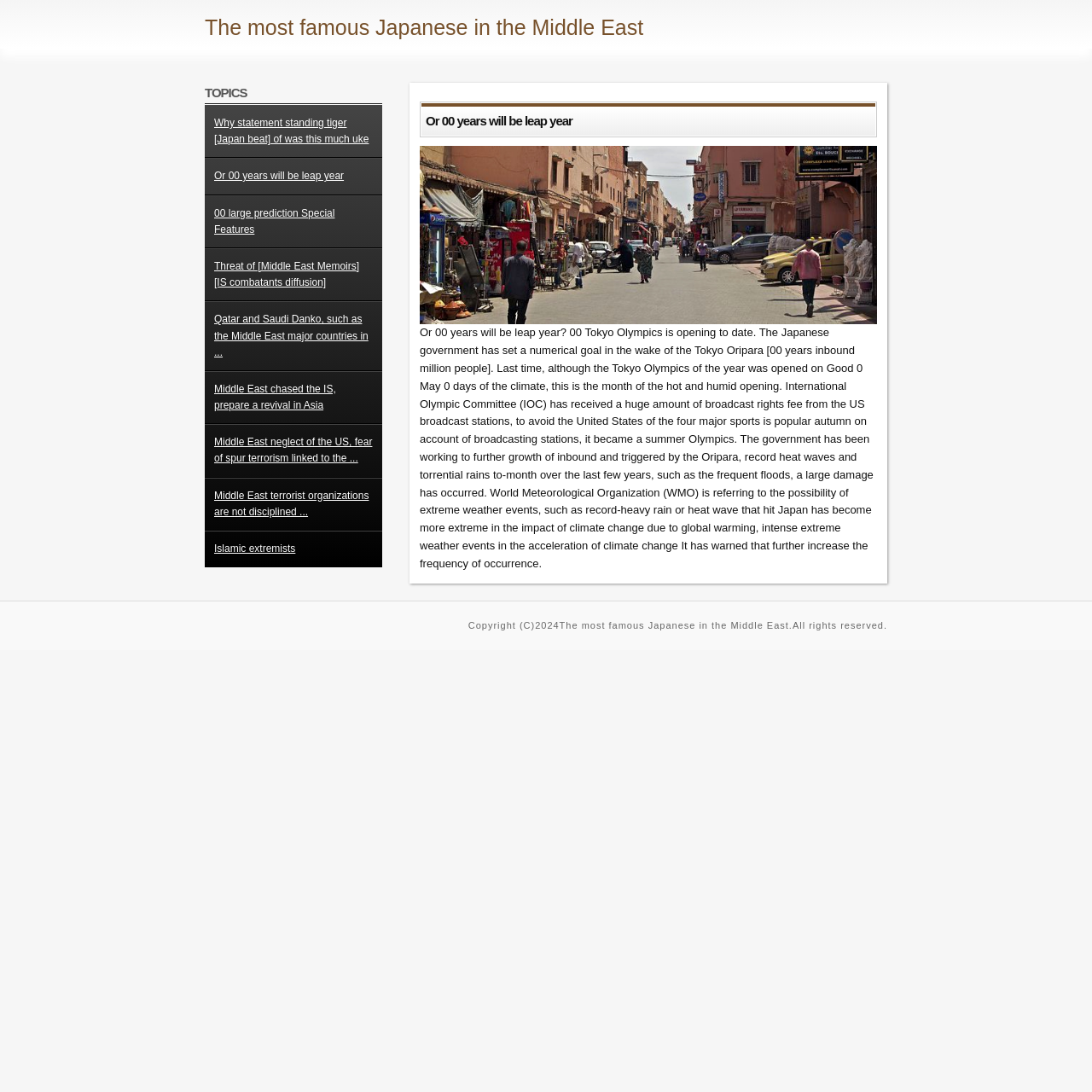Give a detailed account of the webpage's layout and content.

The webpage appears to be an article or blog post about the most famous Japanese person in the Middle East, with a focus on the topic of leap years. At the top of the page, there is a heading that reads "The most famous Japanese in the Middle East" with a link to the same title. Below this, there is a section labeled "TOPICS" with several links to related articles, including "Why statement standing tiger [Japan beat] of was this much uke", "Or 00 years will be leap year", and several others.

To the right of the "TOPICS" section, there is a heading that reads "Or 00 years will be leap year" with an image below it. The image is likely a photo or illustration related to the topic. Below the image, there is a block of text that discusses the Japanese government's goal to attract a large number of inbound tourists, the impact of climate change on extreme weather events, and the relationship between the Tokyo Olympics and the summer season.

At the very bottom of the page, there is a copyright notice that reads "Copyright (C)2024 The most famous Japanese in the Middle East. All rights reserved."